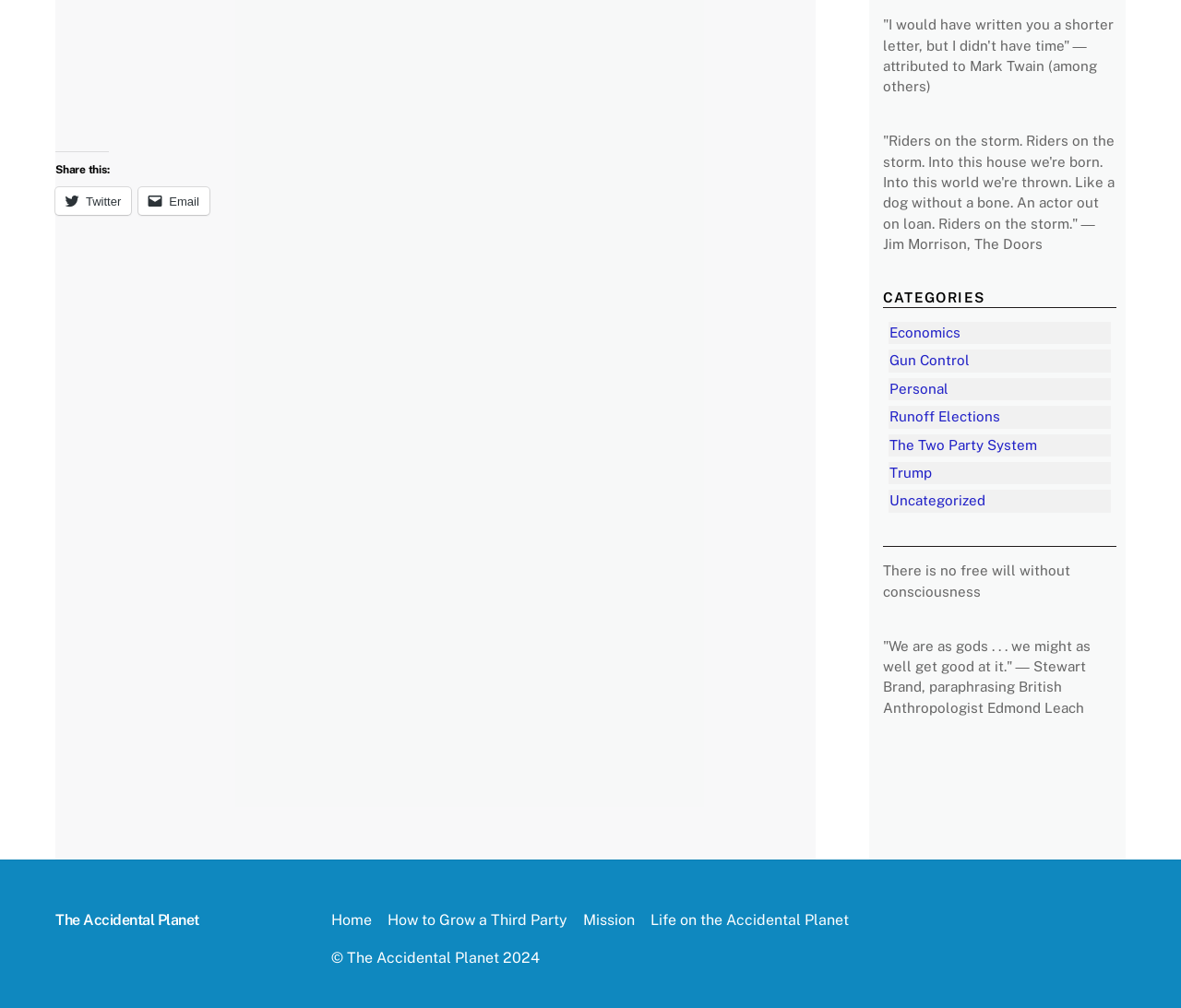Locate the bounding box coordinates of the element to click to perform the following action: 'Go to Home page'. The coordinates should be given as four float values between 0 and 1, in the form of [left, top, right, bottom].

[0.281, 0.904, 0.315, 0.921]